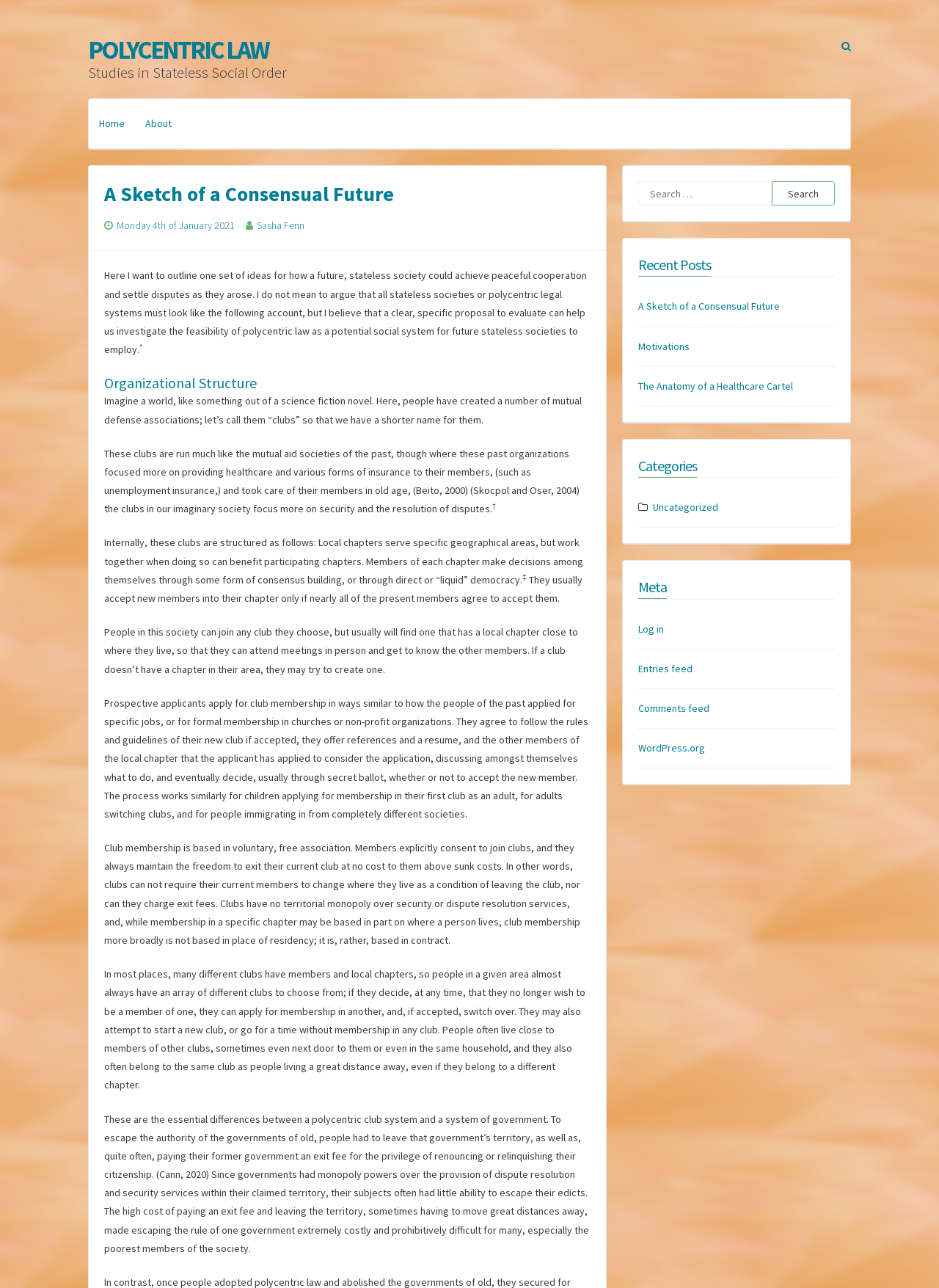Find the bounding box of the element with the following description: "parent_node: Search for: value="Search"". The coordinates must be four float numbers between 0 and 1, formatted as [left, top, right, bottom].

[0.822, 0.141, 0.889, 0.16]